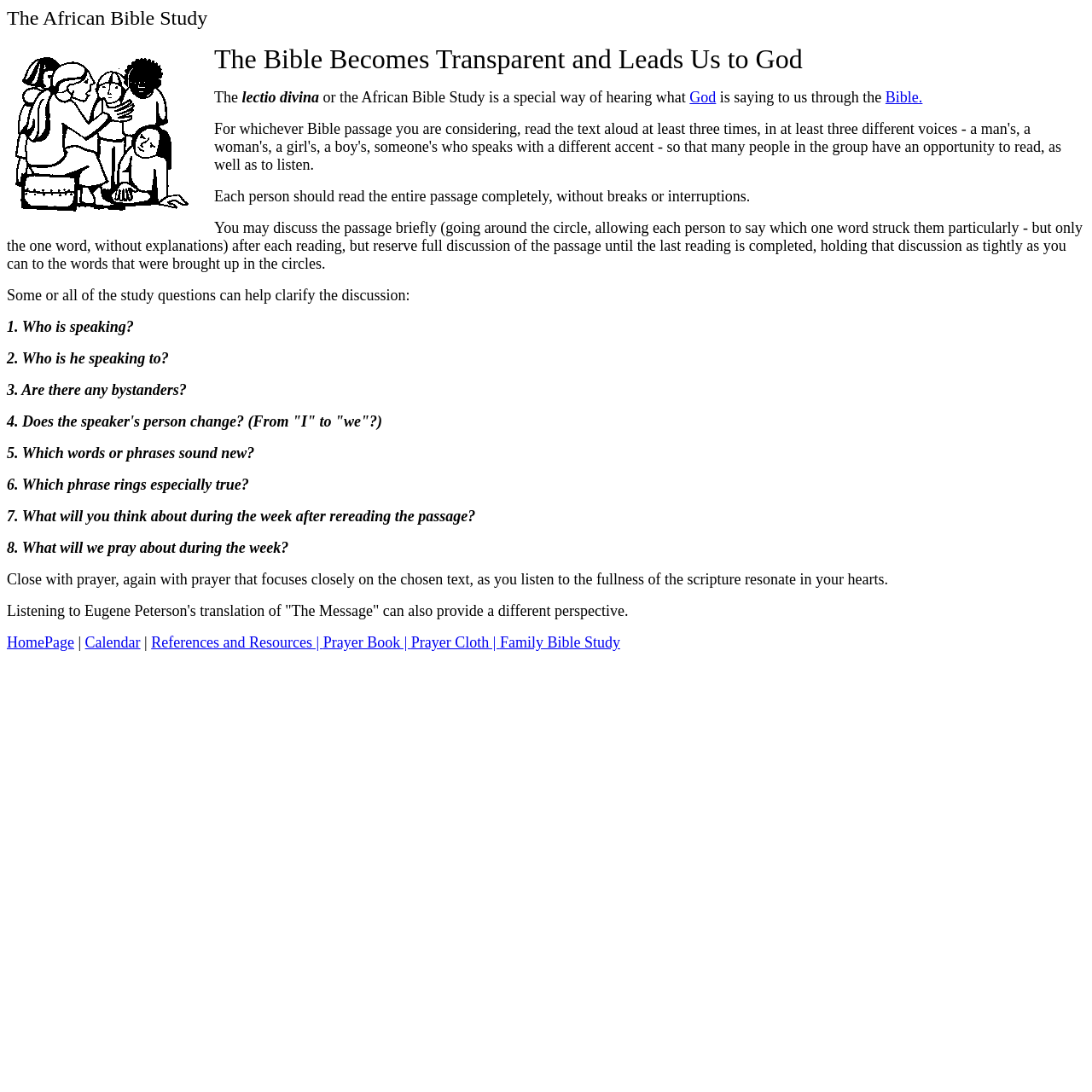How many study questions are provided on the webpage?
Look at the image and answer with only one word or phrase.

8